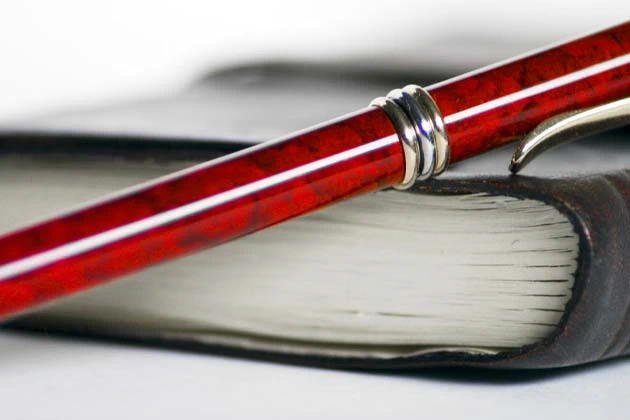Could you please study the image and provide a detailed answer to the question:
What is the material of the band on the pen?

The caption describes the pen as 'adorned with a sleek silver band', which implies that the band on the pen is made of silver.